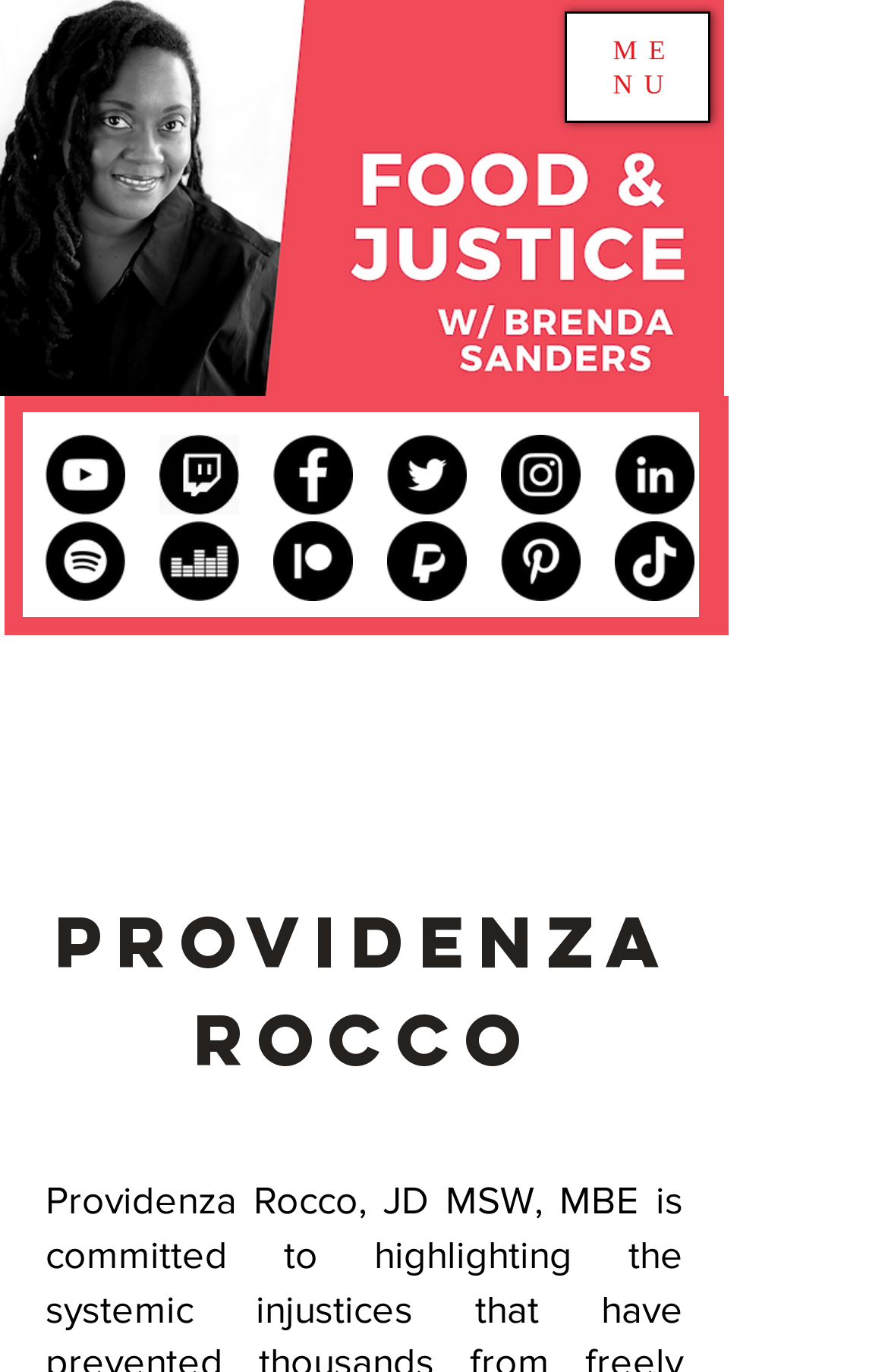Locate the bounding box of the UI element based on this description: "aria-label="Twitter"". Provide four float numbers between 0 and 1 as [left, top, right, bottom].

[0.436, 0.317, 0.526, 0.375]